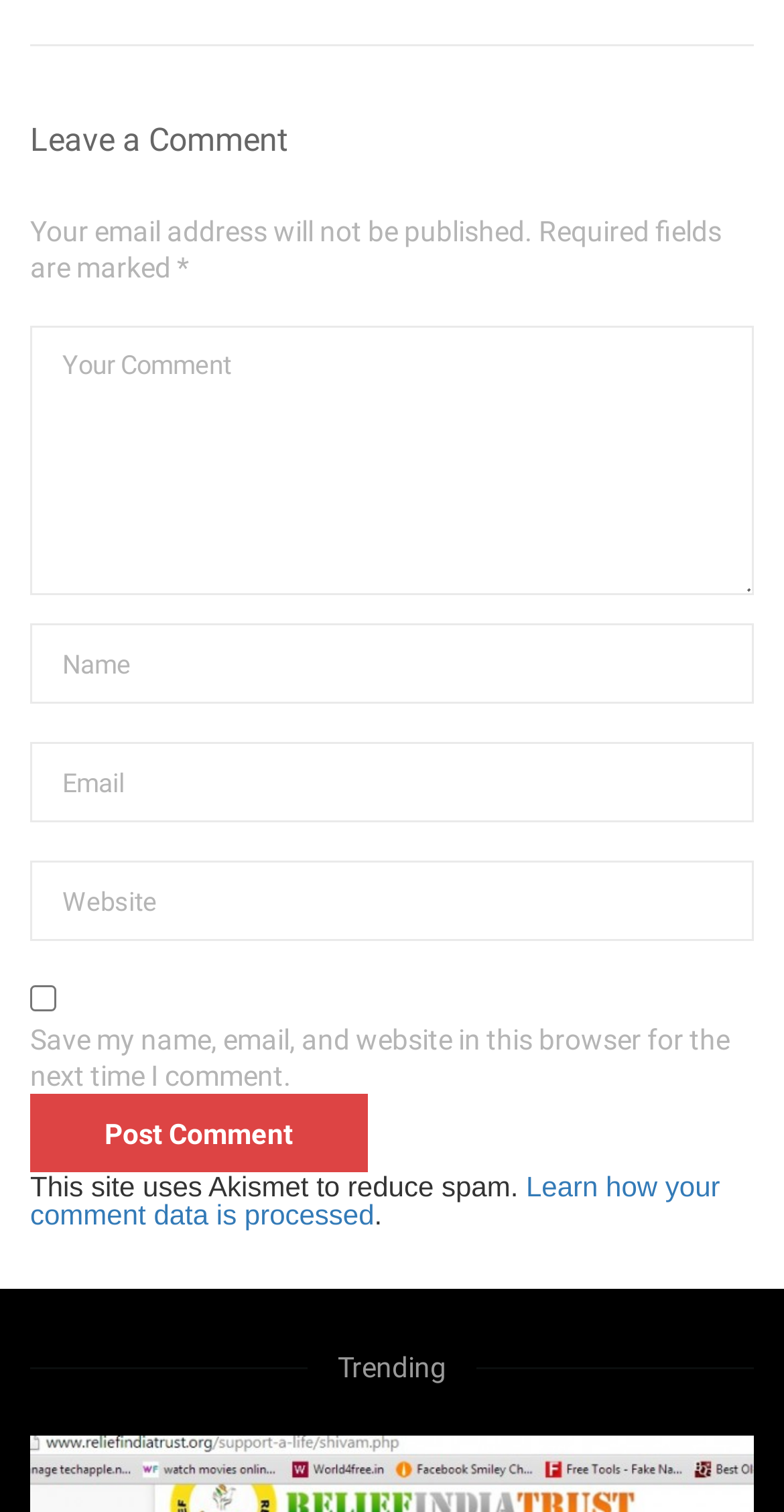What is the purpose of the checkbox?
Please respond to the question with a detailed and thorough explanation.

The checkbox is located below the comment form and is labeled 'Save my name, email, and website in this browser for the next time I comment.' This suggests that its purpose is to save the user's comment data for future use.